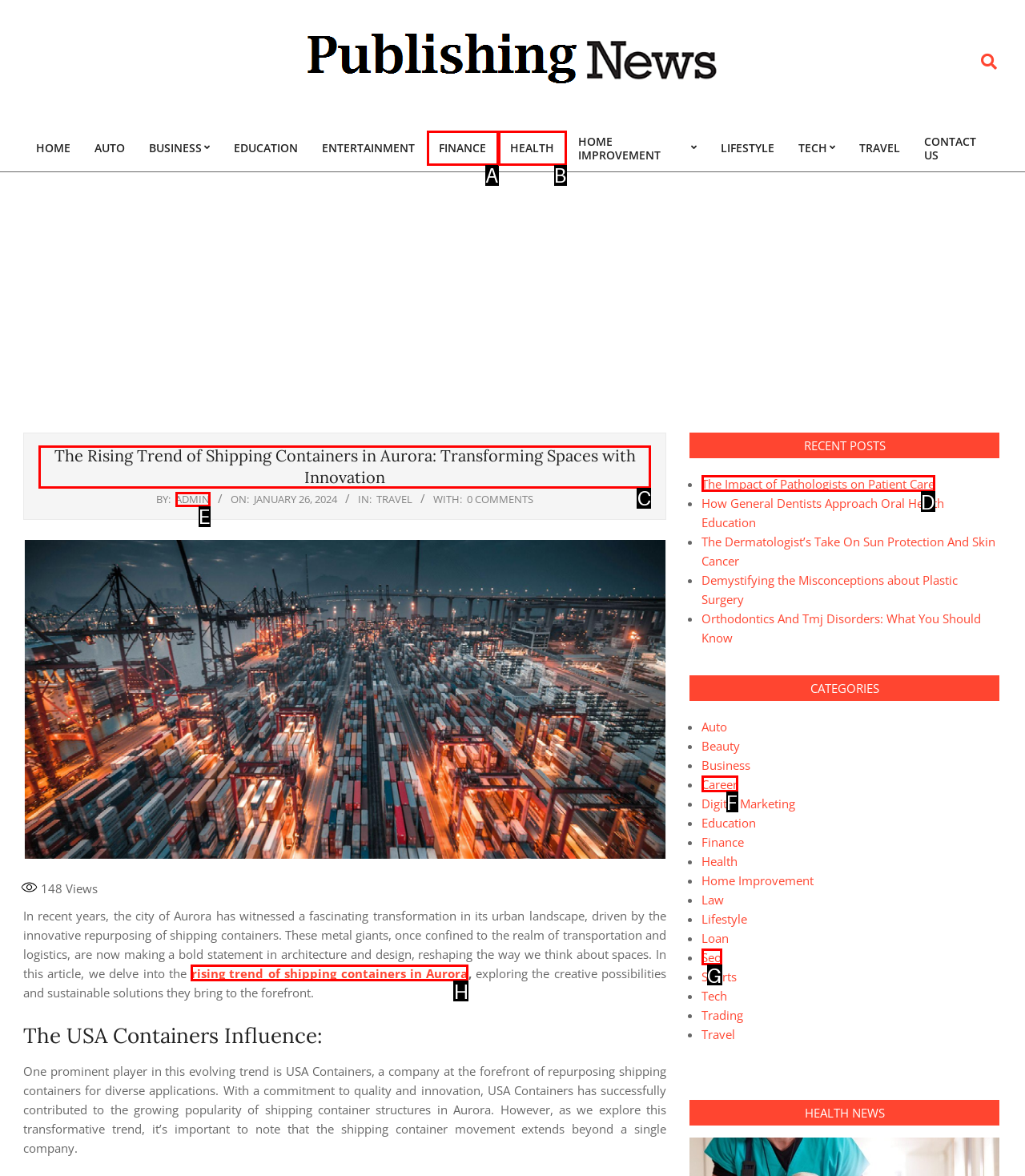Determine the letter of the UI element I should click on to complete the task: Read the article about shipping containers in Aurora from the provided choices in the screenshot.

C